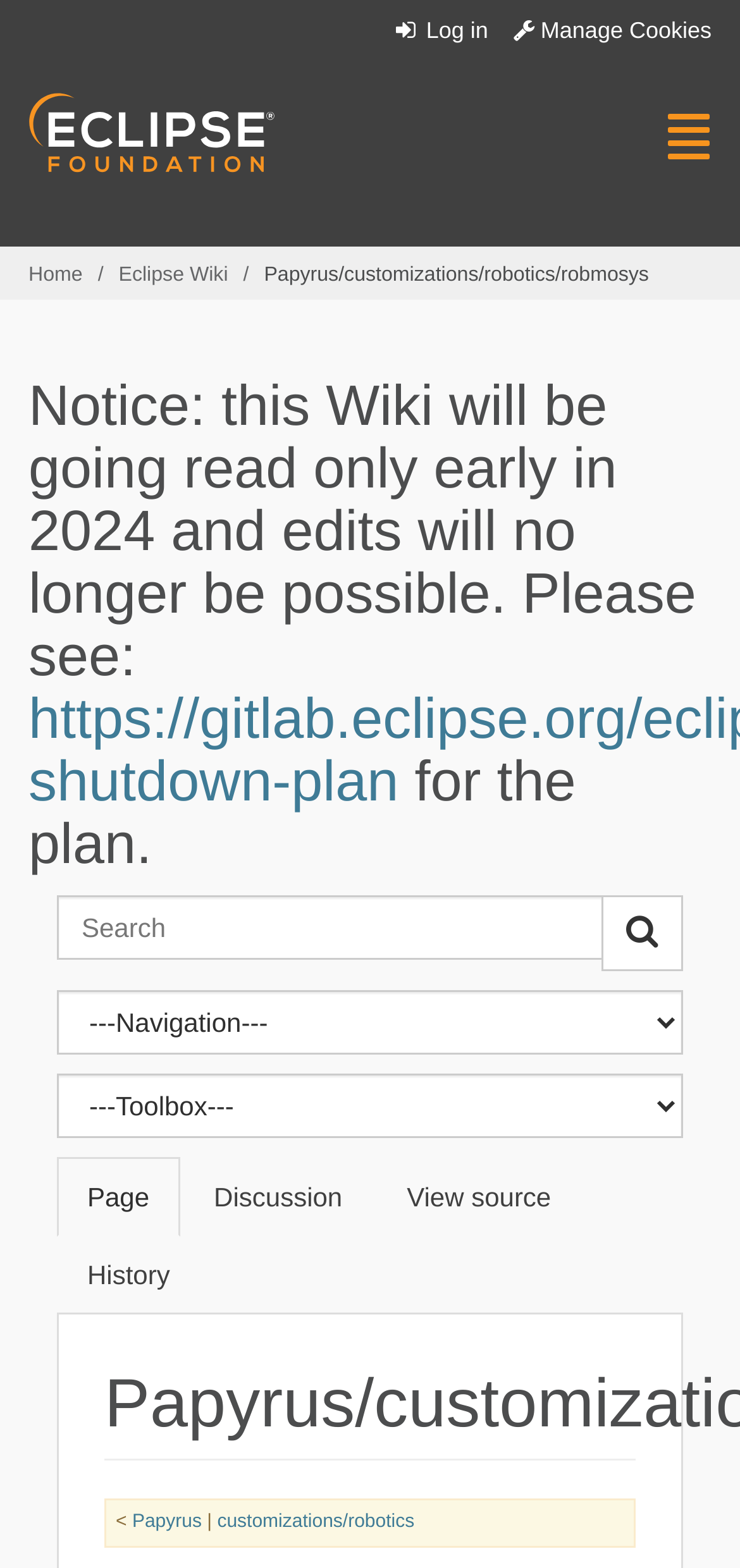Using floating point numbers between 0 and 1, provide the bounding box coordinates in the format (top-left x, top-left y, bottom-right x, bottom-right y). Locate the UI element described here: Toggle navigation

[0.9, 0.059, 1.0, 0.115]